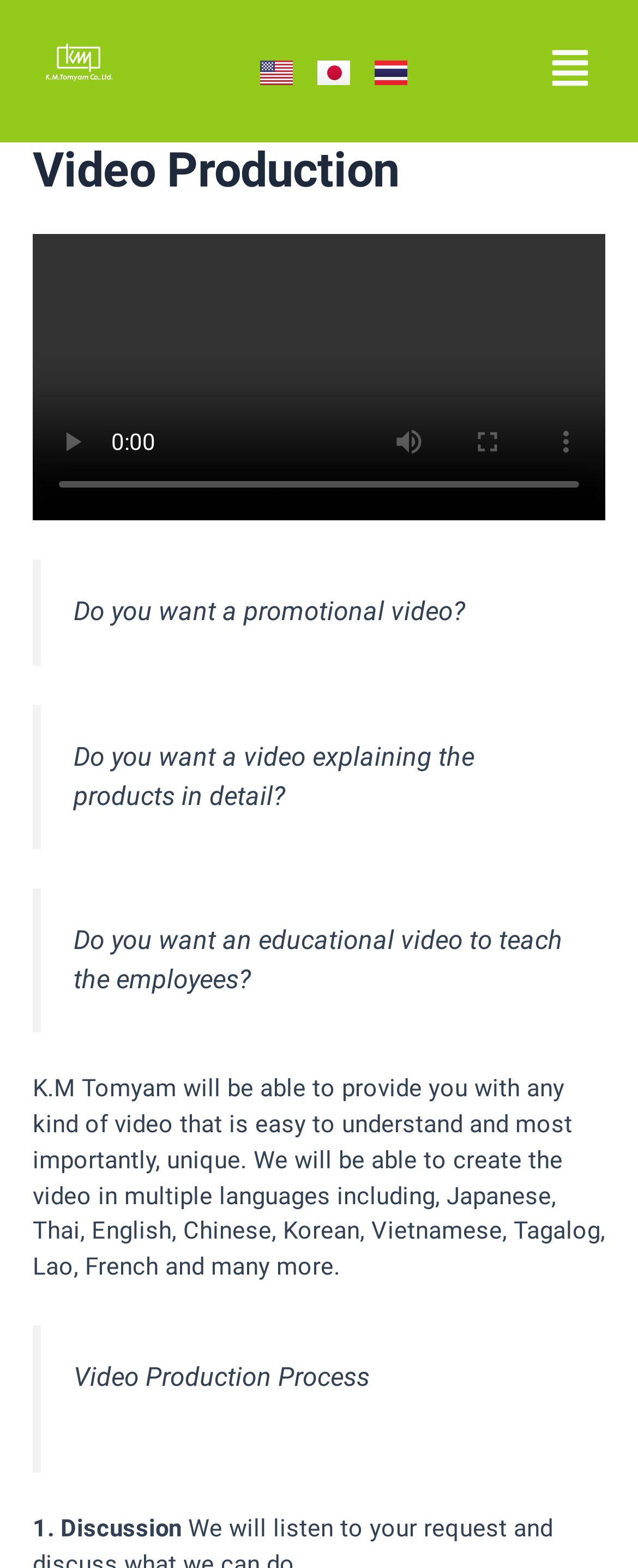Answer briefly with one word or phrase:
What is the orientation of the video time scrubber?

Horizontal